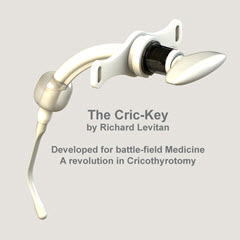Please give a succinct answer using a single word or phrase:
What is the context in which the Cric-Key device was developed?

battlefield medicine